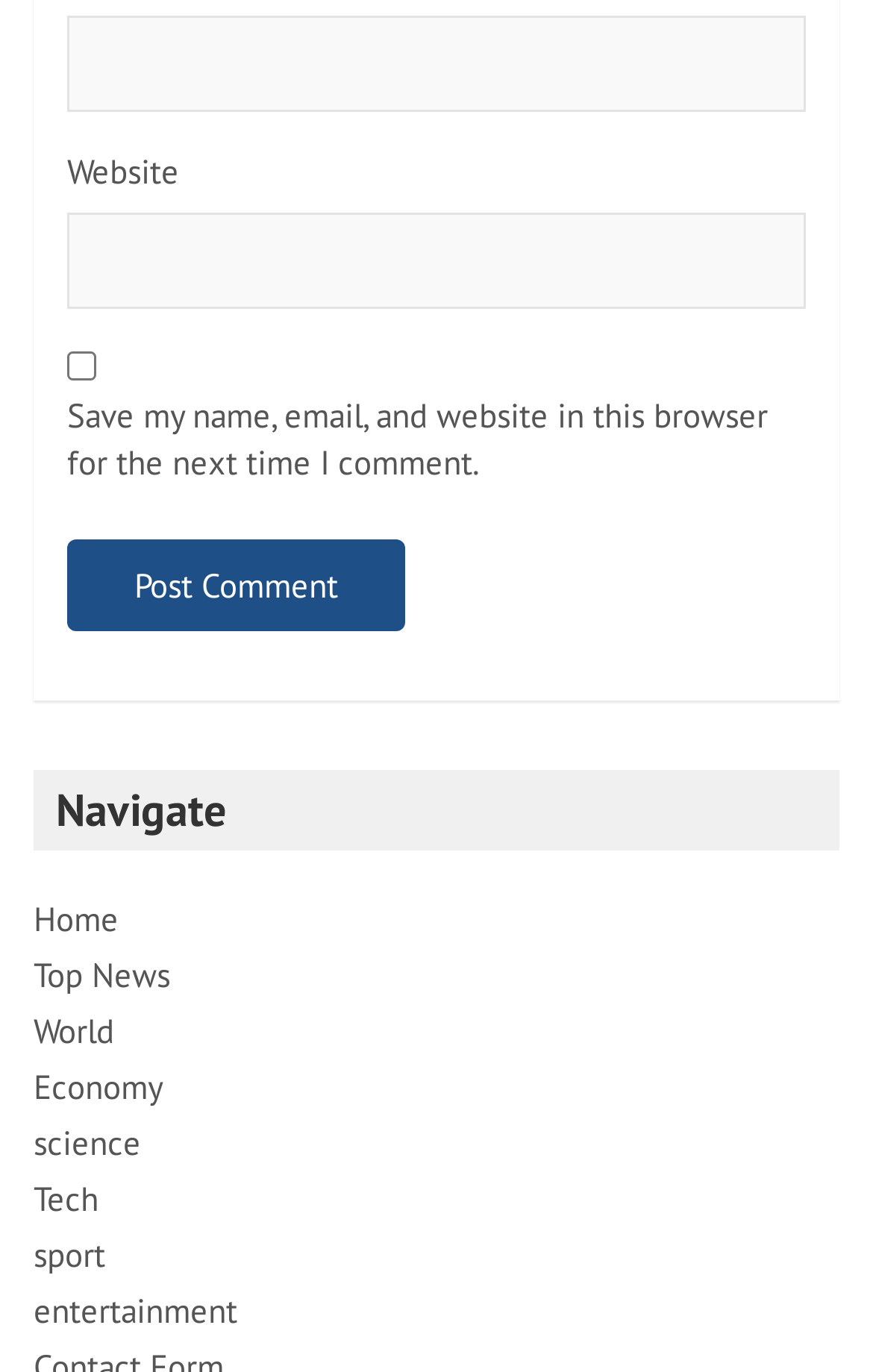Identify the bounding box coordinates for the region to click in order to carry out this instruction: "Enter email address". Provide the coordinates using four float numbers between 0 and 1, formatted as [left, top, right, bottom].

[0.077, 0.011, 0.923, 0.081]